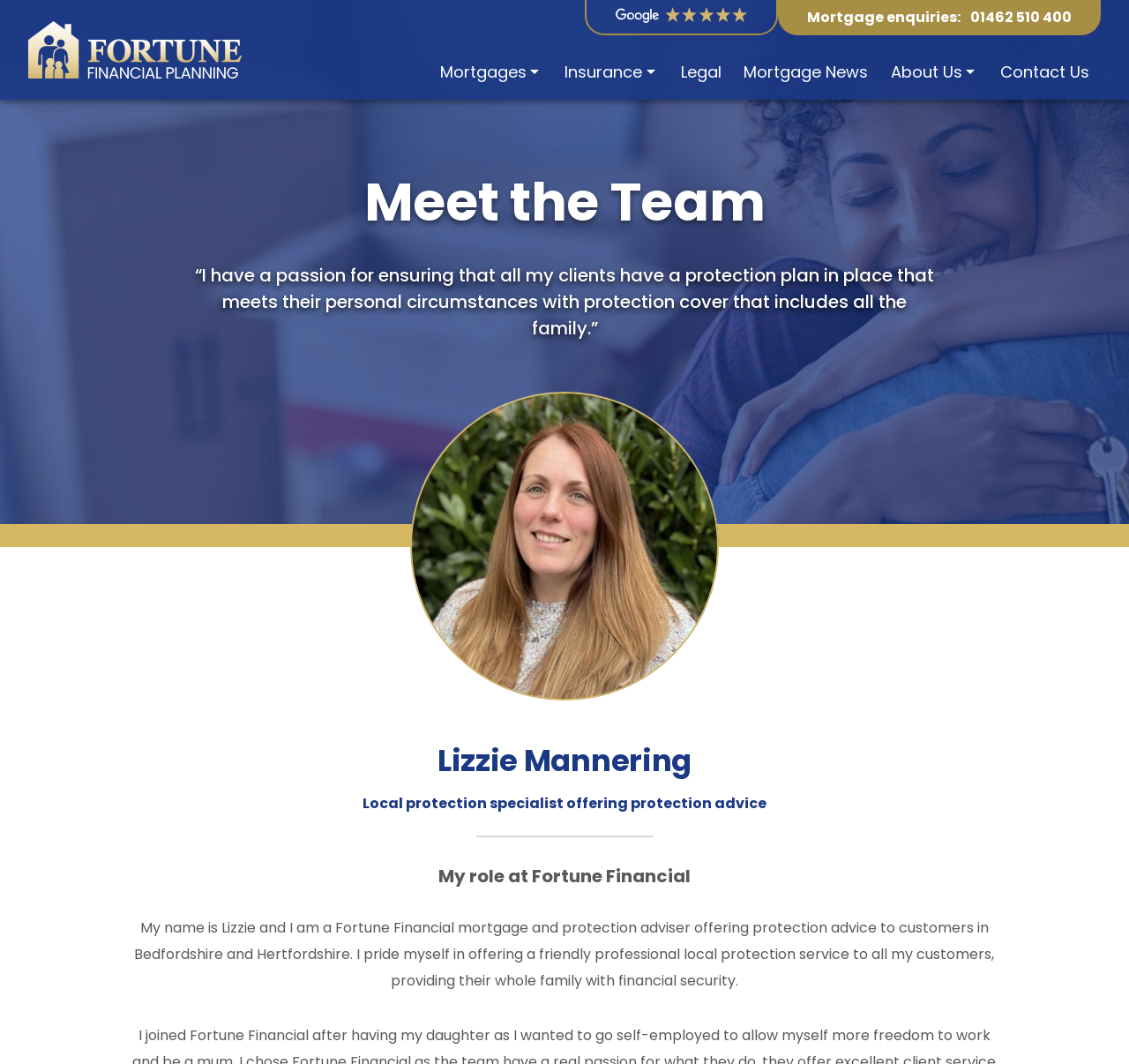Produce an extensive caption that describes everything on the webpage.

This webpage is about Lizzie Mannering, a Mortgage & Protection Adviser in Bedfordshire and Hertfordshire. At the top, there is a navigation menu with links to various sections, including "Mortgages", "Insurance", "Legal", "Mortgage News", "About Us", and "Contact Us". Below the navigation menu, there is a logo of Fortune Financial on the left, and a Google Rating image on the right.

On the left side of the page, there is a heading "Meet the Team" followed by a quote from Lizzie Mannering about her passion for ensuring her clients have a protection plan in place. Below the quote, there is an image of Lizzie Mannering, a Mortgage & Protection Adviser.

On the right side of the page, there is a heading "Lizzie Mannering" followed by a brief description of her role as a local protection specialist offering protection advice. Below this, there is a separator line, and then a heading "My role at Fortune Financial" followed by a paragraph of text describing Lizzie's role as a mortgage and protection adviser, offering a friendly and professional local protection service to her customers in Bedfordshire and Hertfordshire.

At the bottom of the page, there is a section with a heading "Mortgage enquiries:" followed by a phone number "01462 510 400".